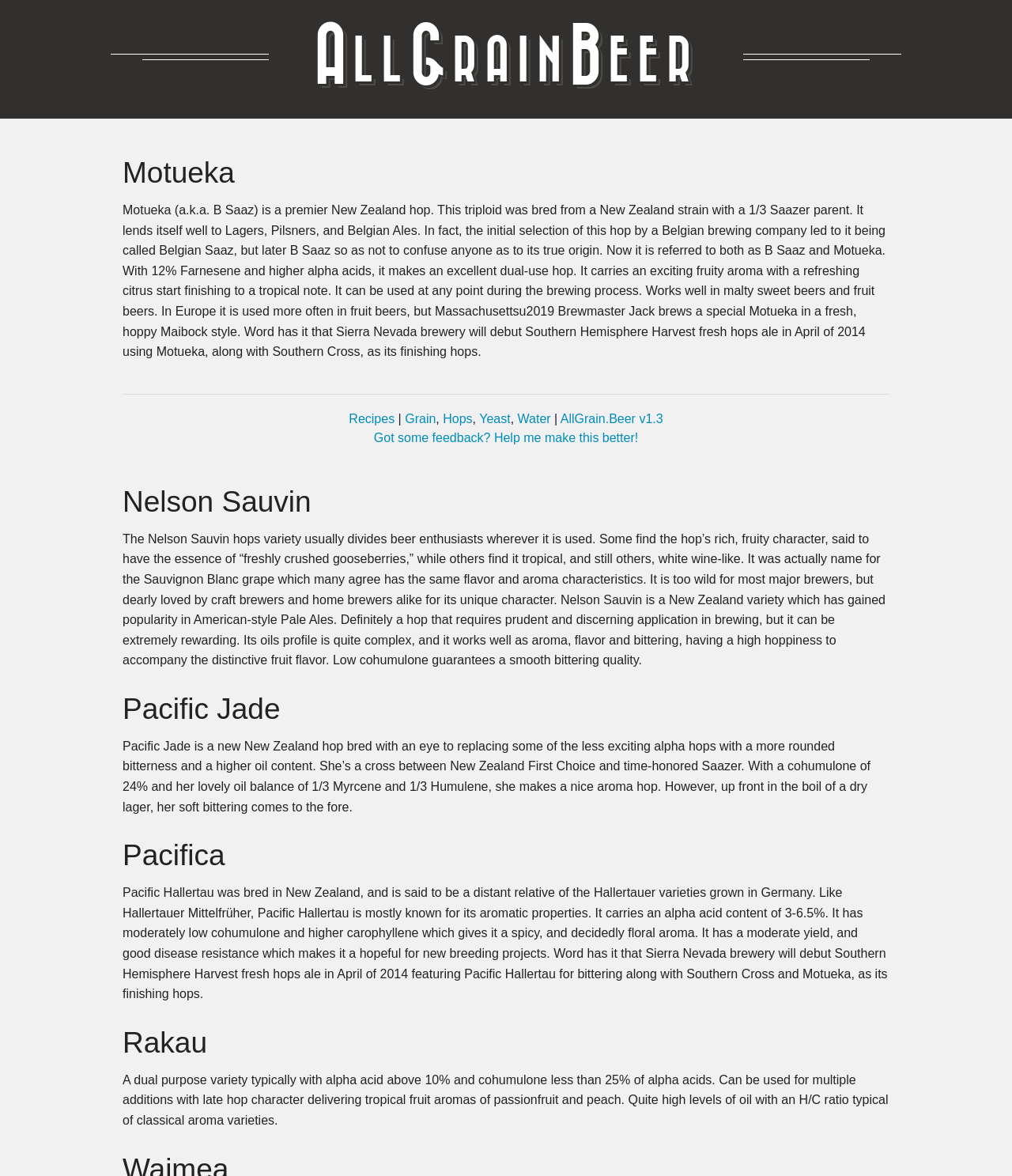Please analyze the image and provide a thorough answer to the question:
What is the characteristic of Nelson Sauvin hop?

According to the webpage, Nelson Sauvin hop is characterized by its fruity character, which is described as having the essence of 'freshly crushed gooseberries'. This information is obtained from the StaticText element that describes Nelson Sauvin hop.